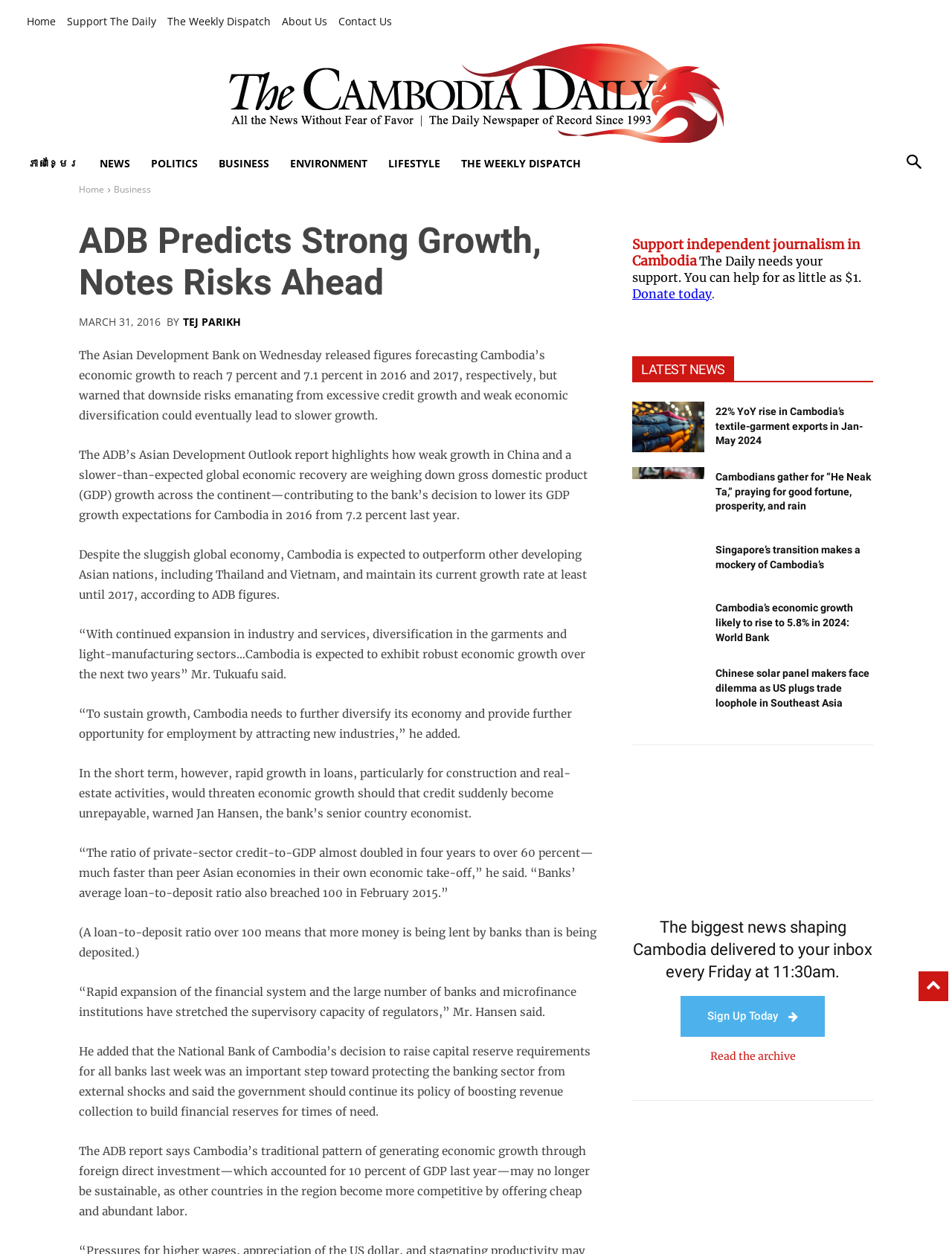Respond to the question below with a single word or phrase: Who is the senior country economist of the Asian Development Bank?

Jan Hansen